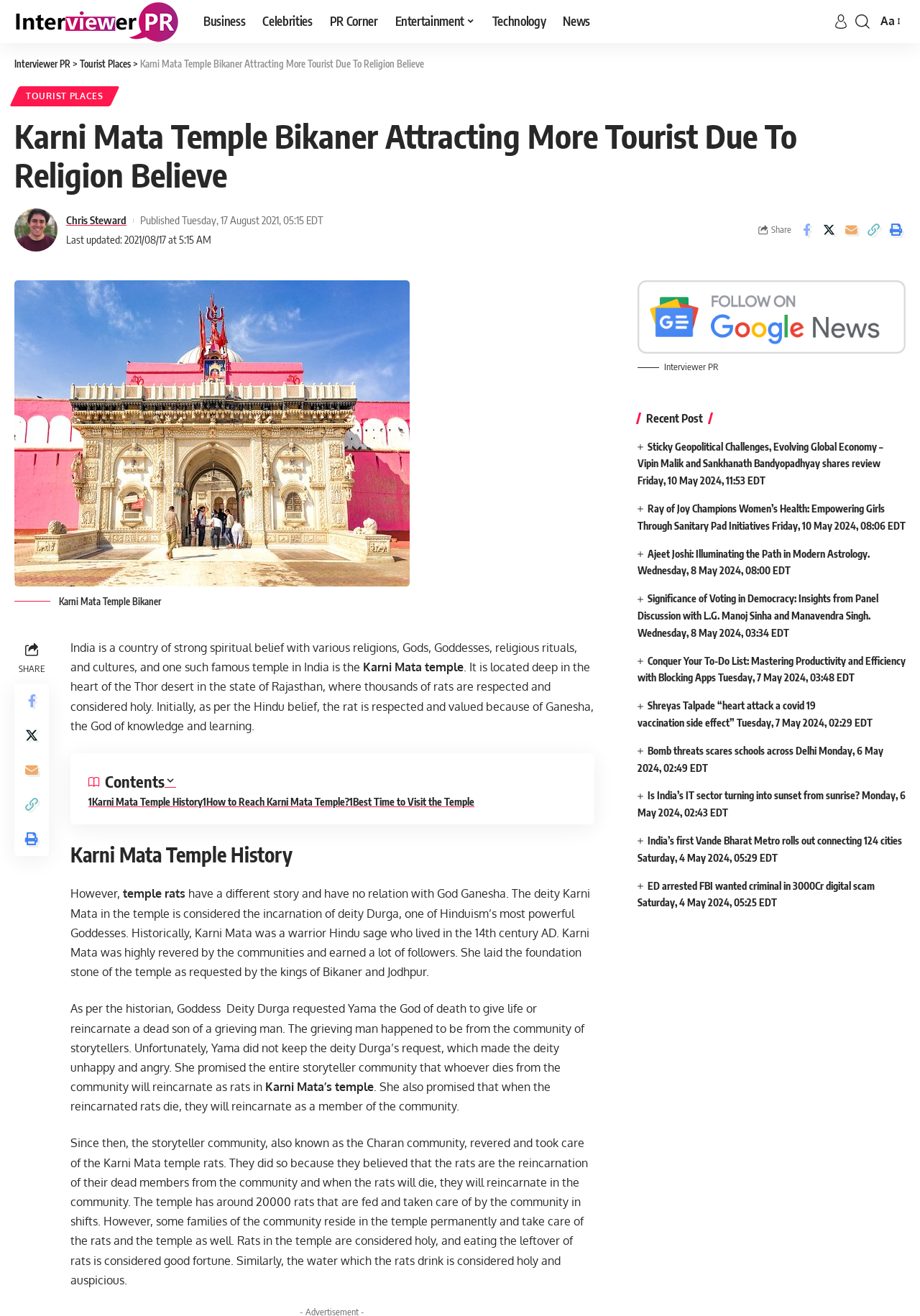Could you determine the bounding box coordinates of the clickable element to complete the instruction: "Search"? Provide the coordinates as four float numbers between 0 and 1, i.e., [left, top, right, bottom].

[0.93, 0.007, 0.945, 0.026]